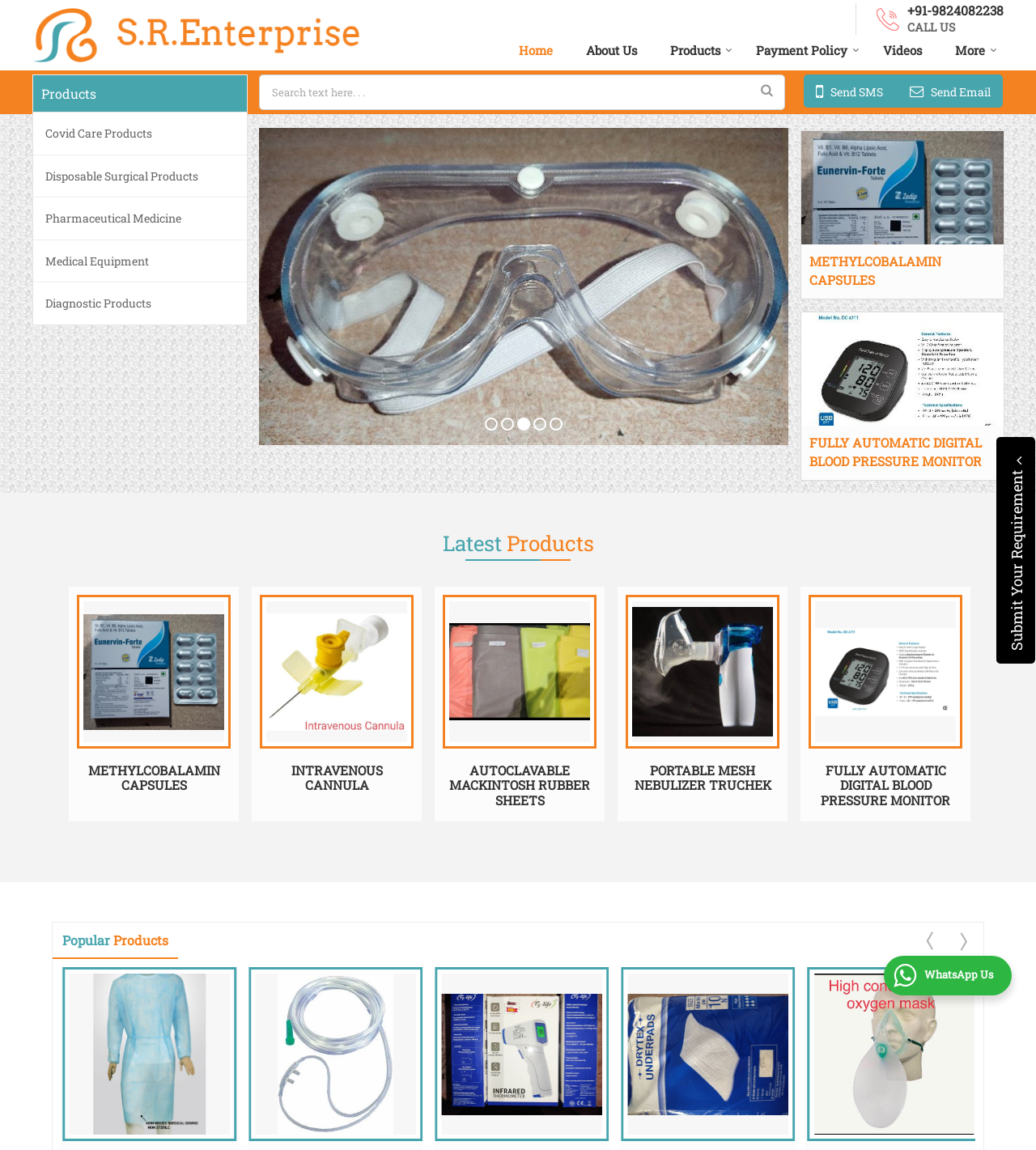Produce an elaborate caption capturing the essence of the webpage.

The webpage is about S.R. Enterprise, a leading wholesale supplier of anti-pollution face masks and other medical products. At the top, there is a logo of S.R. Enterprise, which is an image with a link to the homepage. Below the logo, there is a navigation menu with links to different sections of the website, including Home, About Us, Products, Payment Policy, Videos, and More.

On the left side, there is a sidebar with links to various product categories, such as Covid Care Products, Disposable Surgical Products, Pharmaceutical Medicine, Medical Equipment, and Diagnostic Products. Below the sidebar, there is a search bar with a text box and a search button.

The main content area is divided into two sections. The top section is titled "Latest Products" and features a list of products with images and links to their respective pages. The products include METHYLCOBALAMIN CAPSULES, INTRAVENOUS CANNULA, AUTOCLAVABLE MACKINTOSH RUBBER SHEETS, PORTABLE MESH NEBULIZER TRUCHEK, and FULLY AUTOMATIC DIGITAL BLOOD PRESSURE MONITOR.

The bottom section is titled "Popular Products" and features another list of products with images and links to their respective pages. The products include Non Woven Surgical Gowns, Nasal Oxygen Cannula, Infrared Thermometer, Hygienic Underpads, and High Concentration Oxygen Mask.

At the bottom of the page, there are links to navigate to the previous and next pages of products. There is also a call-to-action button to submit a requirement and a WhatsApp contact link.